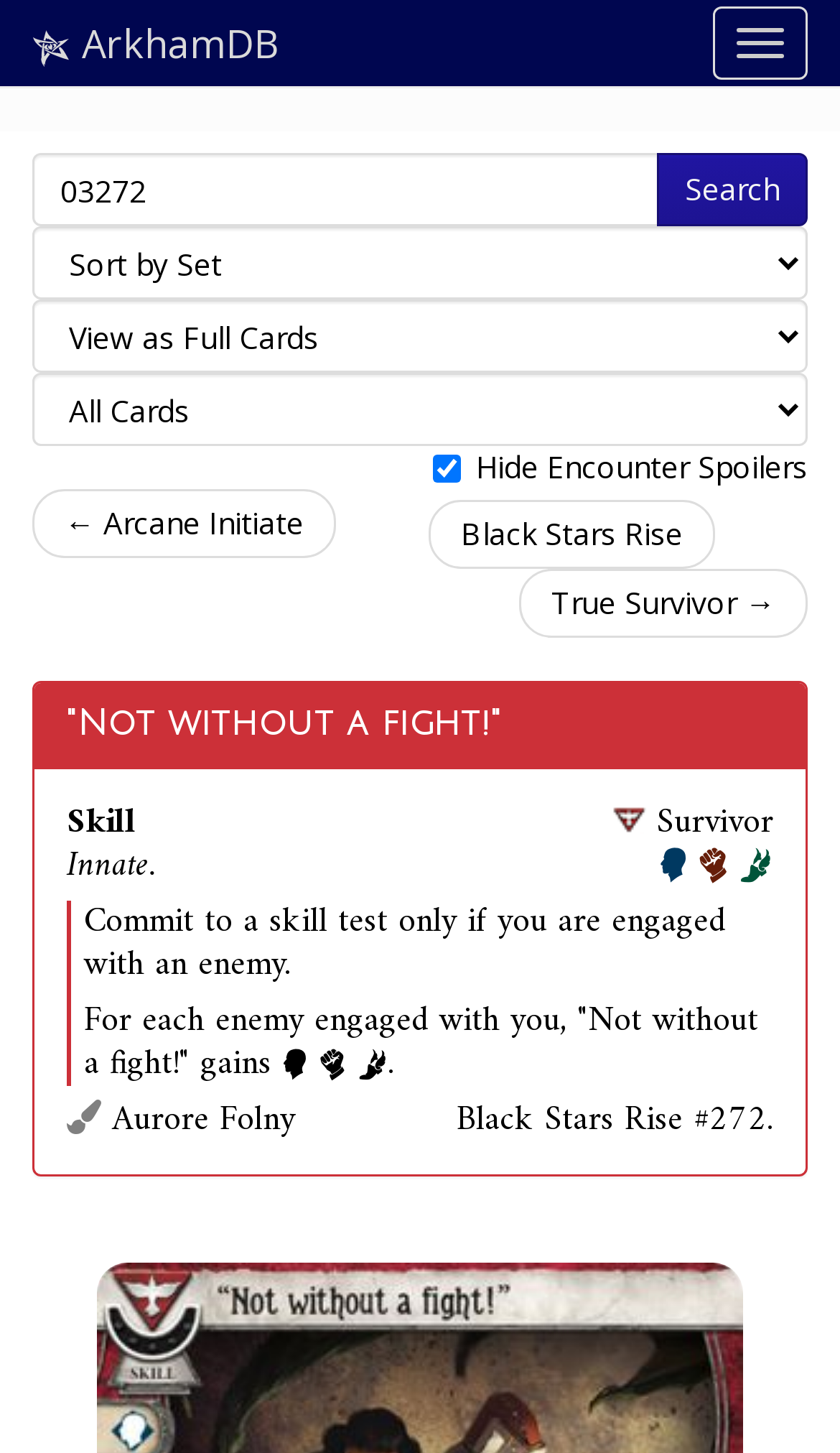Provide a thorough description of the webpage's content and layout.

The webpage appears to be a card description page from the ArkhamDB database, specifically for the card "Not without a fight!". At the top, there is a button and a link to ArkhamDB. Below that, there is a search bar with a button and three comboboxes. 

To the right of the search bar, there is a checkbox labeled "Hide Encounter Spoilers" which is currently checked. Below the search bar, there are three links: "← Arcane Initiate", "Black Stars Rise", and "True Survivor →". 

The main content of the page is the card description, which starts with a heading "Not without a fight!" followed by a link with the same text. Below the heading, there are two lines of text describing the card's skill and innate ability. 

On the left side, there is a section with the card's type, "Survivor", and on the right side, there are three generic elements labeled "Willpower", "Combat", and "Agility". 

Further down, there are two paragraphs of text describing the card's effect, which mentions gaining willpower, combat, and agility for each enemy engaged. The text also mentions that the card should only be committed to a skill test when engaged with an enemy. 

At the bottom of the page, there are two lines of text, one with the card's author, "Aurore Folny", and the other with the card's set and number, "Black Stars Rise #272".